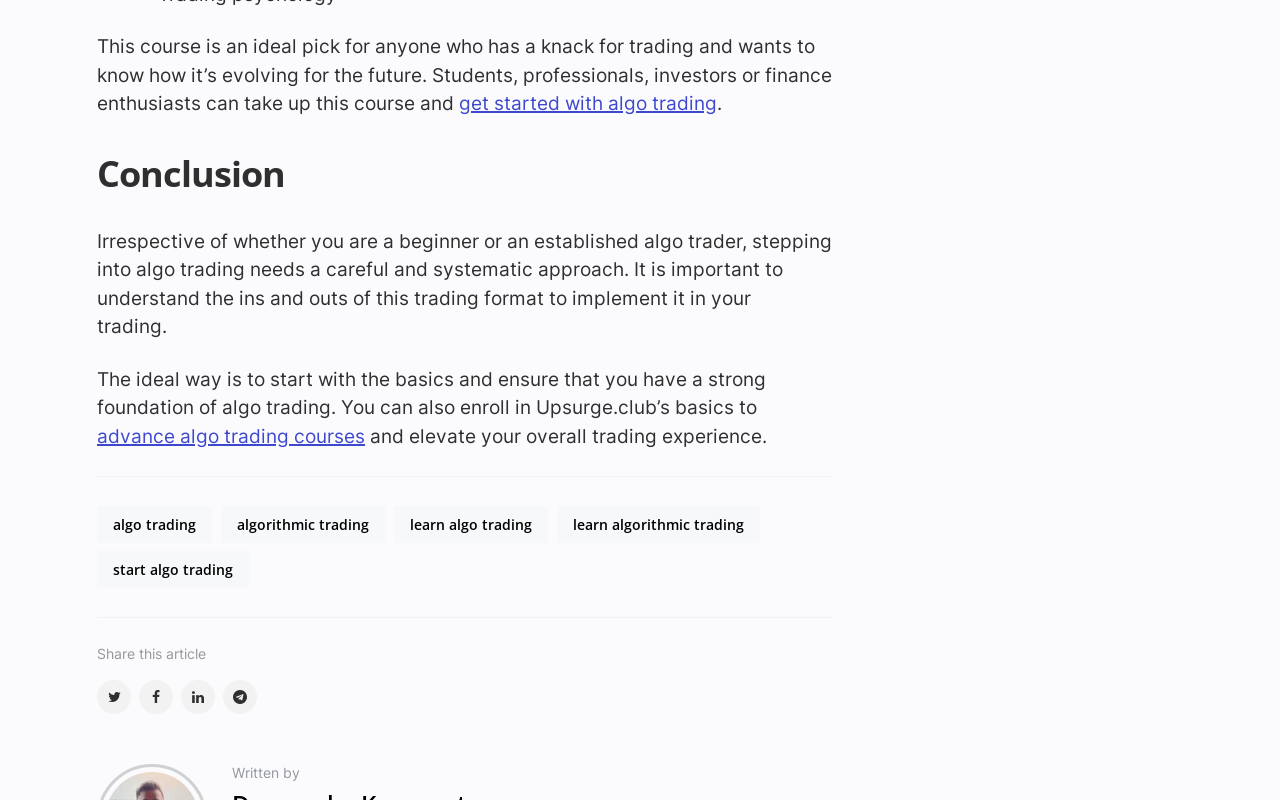What can be done with algo trading courses?
Based on the image, answer the question with as much detail as possible.

According to the webpage, enrolling in algo trading courses can help elevate your overall trading experience.